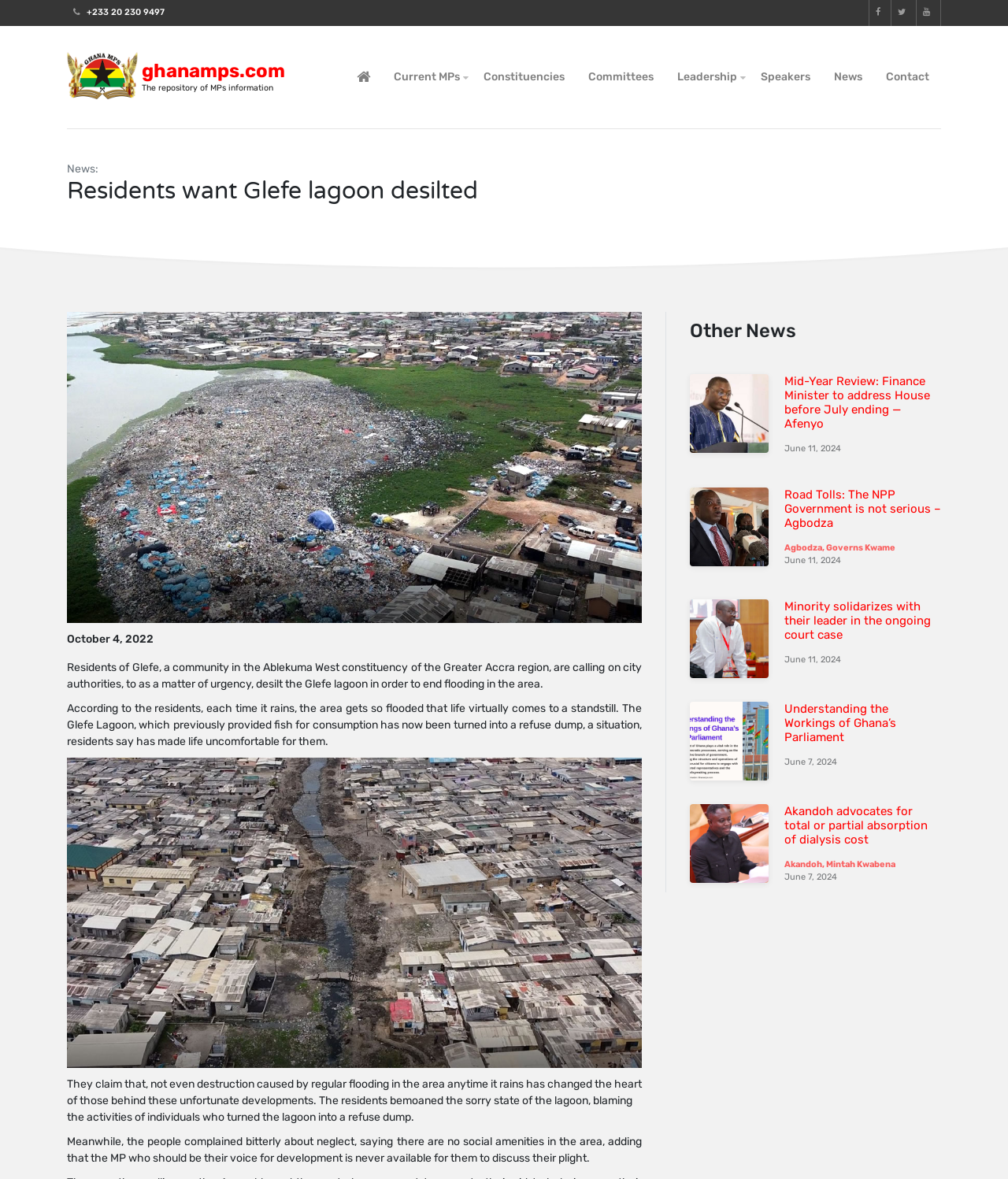What is the topic of the news article?
Answer the question using a single word or phrase, according to the image.

Glefe lagoon desilting